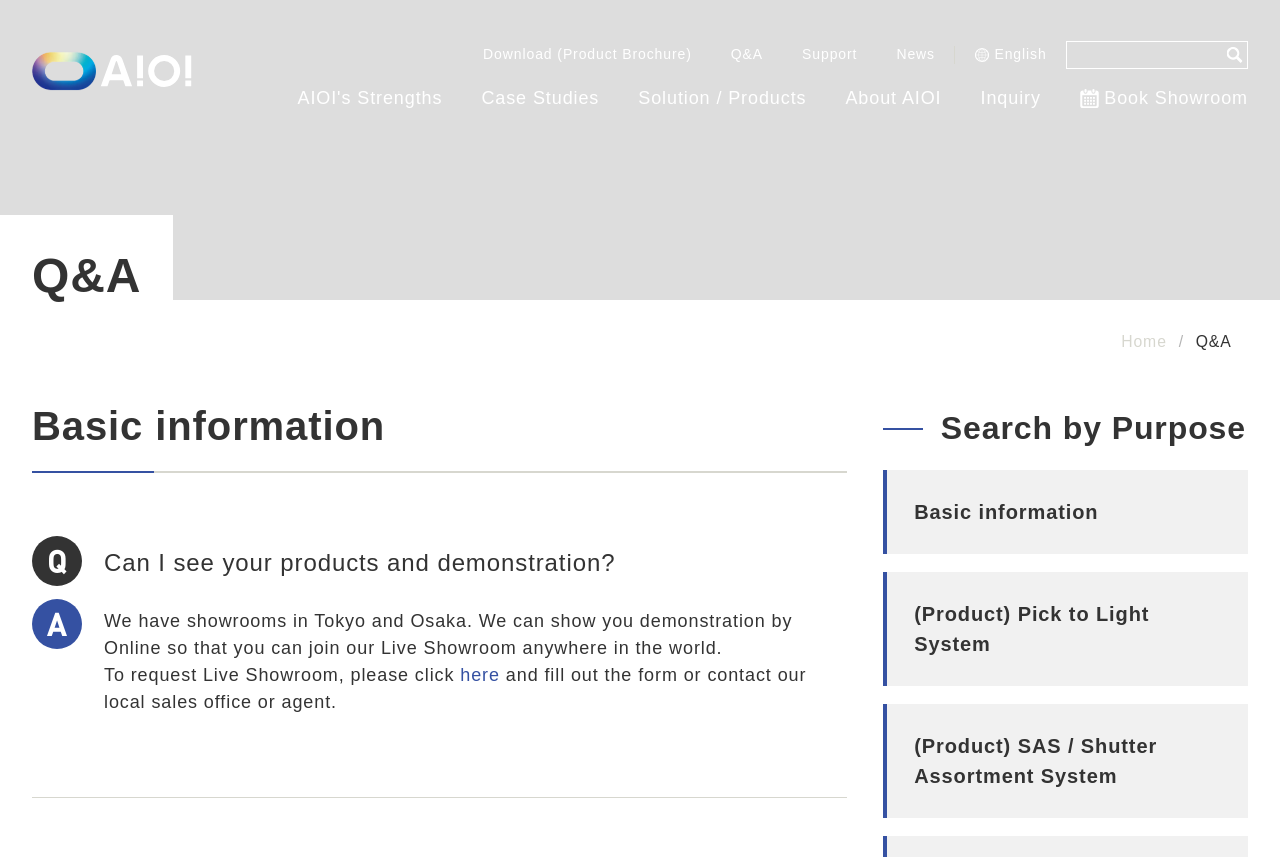Answer the following in one word or a short phrase: 
What is the language of the webpage?

English